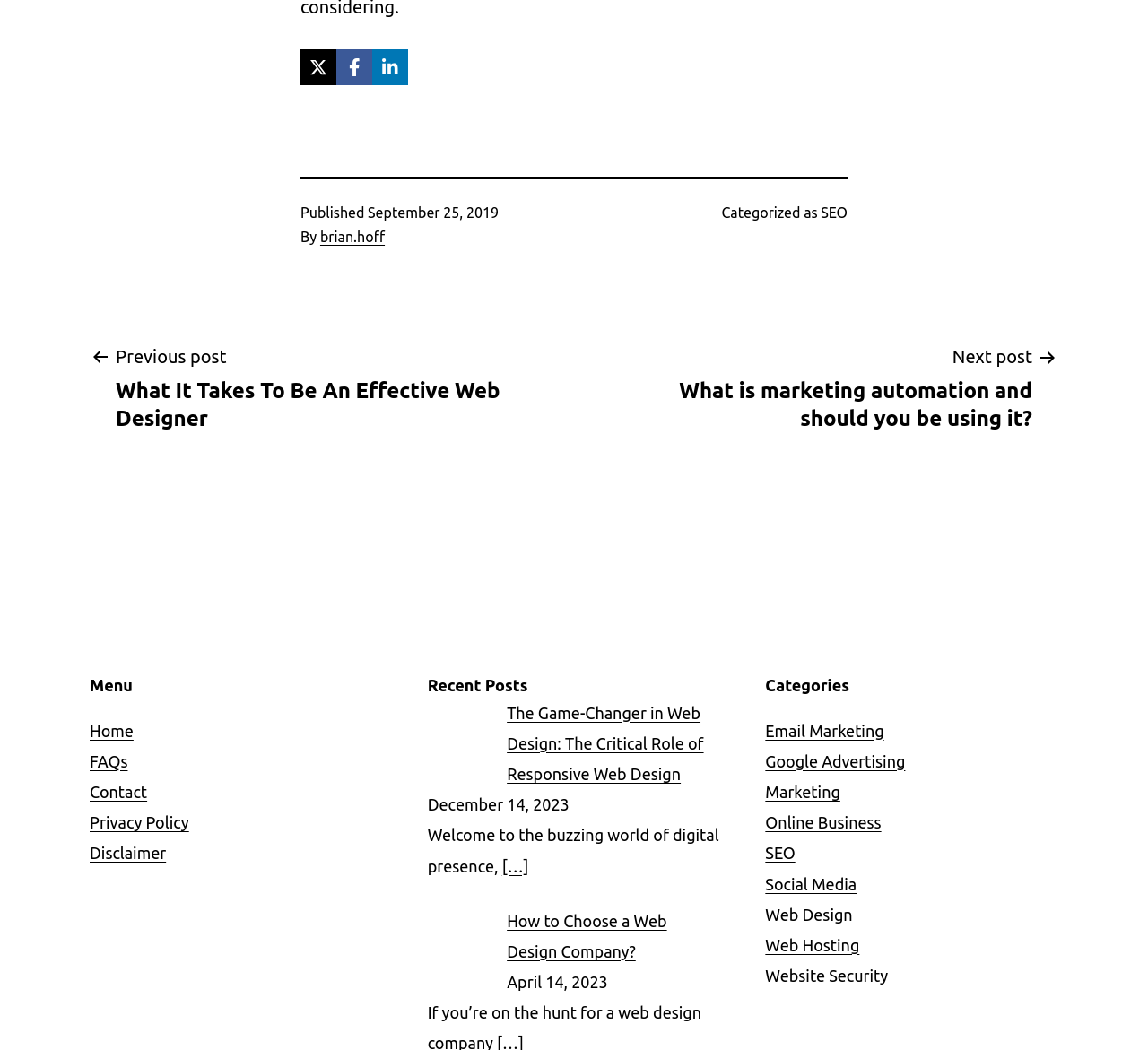Predict the bounding box coordinates of the area that should be clicked to accomplish the following instruction: "Go to Home". The bounding box coordinates should consist of four float numbers between 0 and 1, i.e., [left, top, right, bottom].

[0.078, 0.687, 0.116, 0.704]